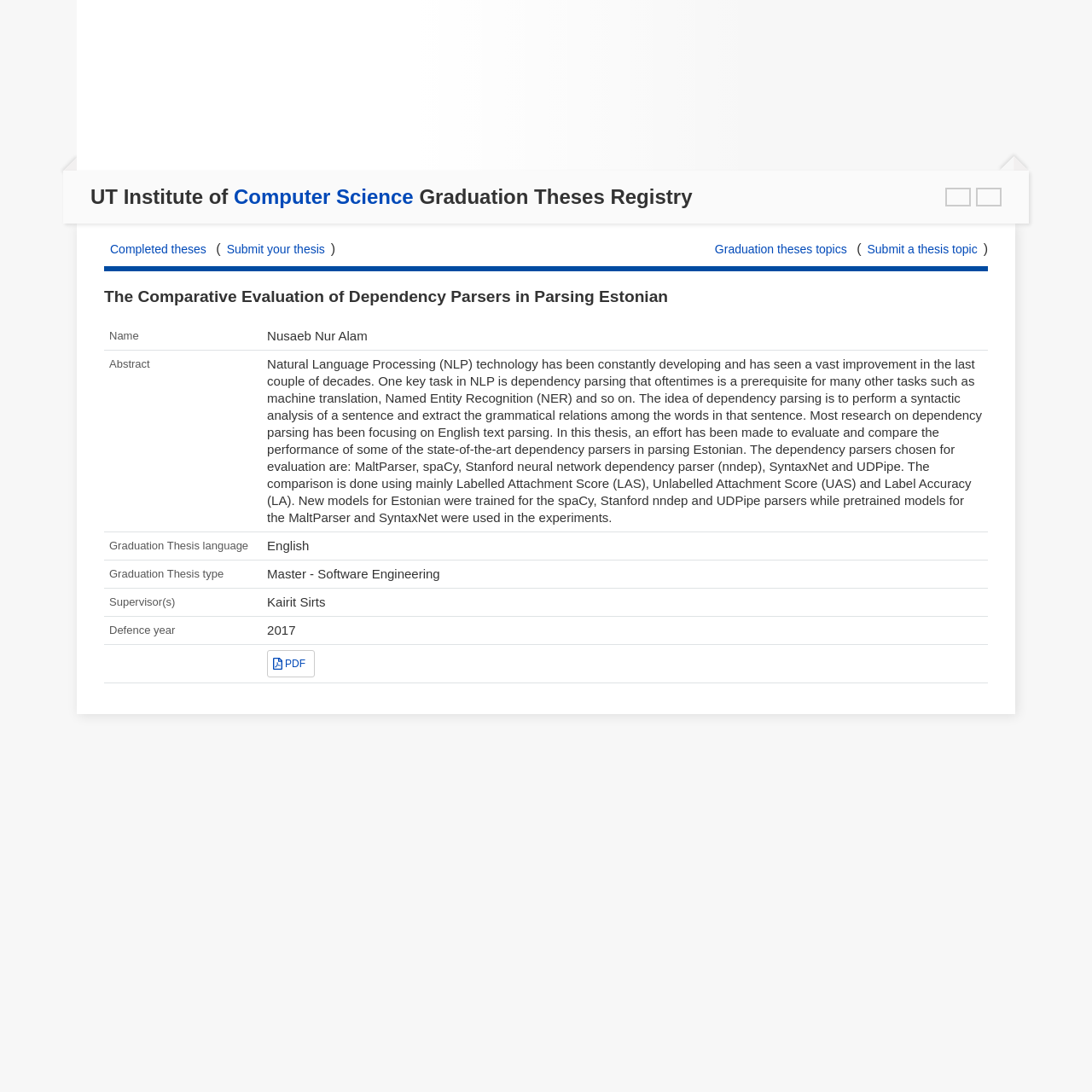Please locate the bounding box coordinates of the element's region that needs to be clicked to follow the instruction: "Submit your thesis". The bounding box coordinates should be provided as four float numbers between 0 and 1, i.e., [left, top, right, bottom].

[0.202, 0.217, 0.303, 0.239]